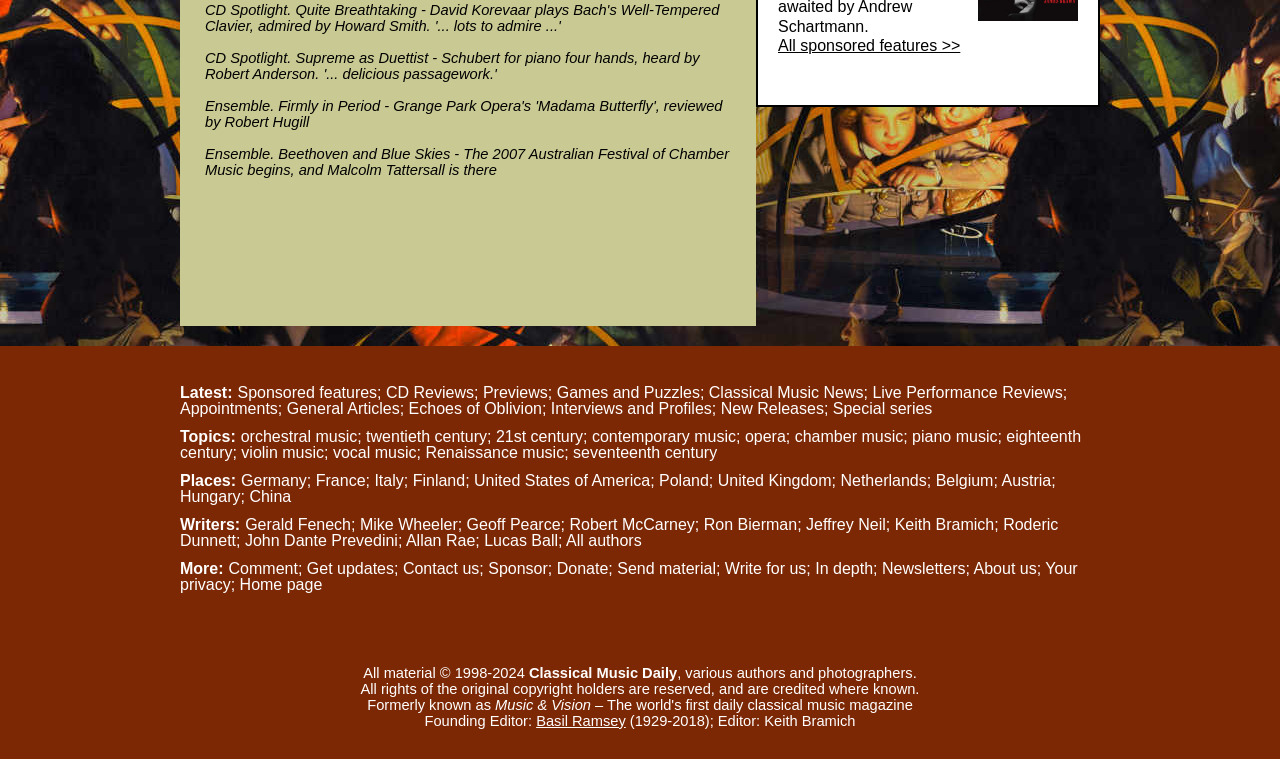For the following element description, predict the bounding box coordinates in the format (top-left x, top-left y, bottom-right x, bottom-right y). All values should be floating point numbers between 0 and 1. Description: Basil Ramsey

[0.419, 0.939, 0.489, 0.96]